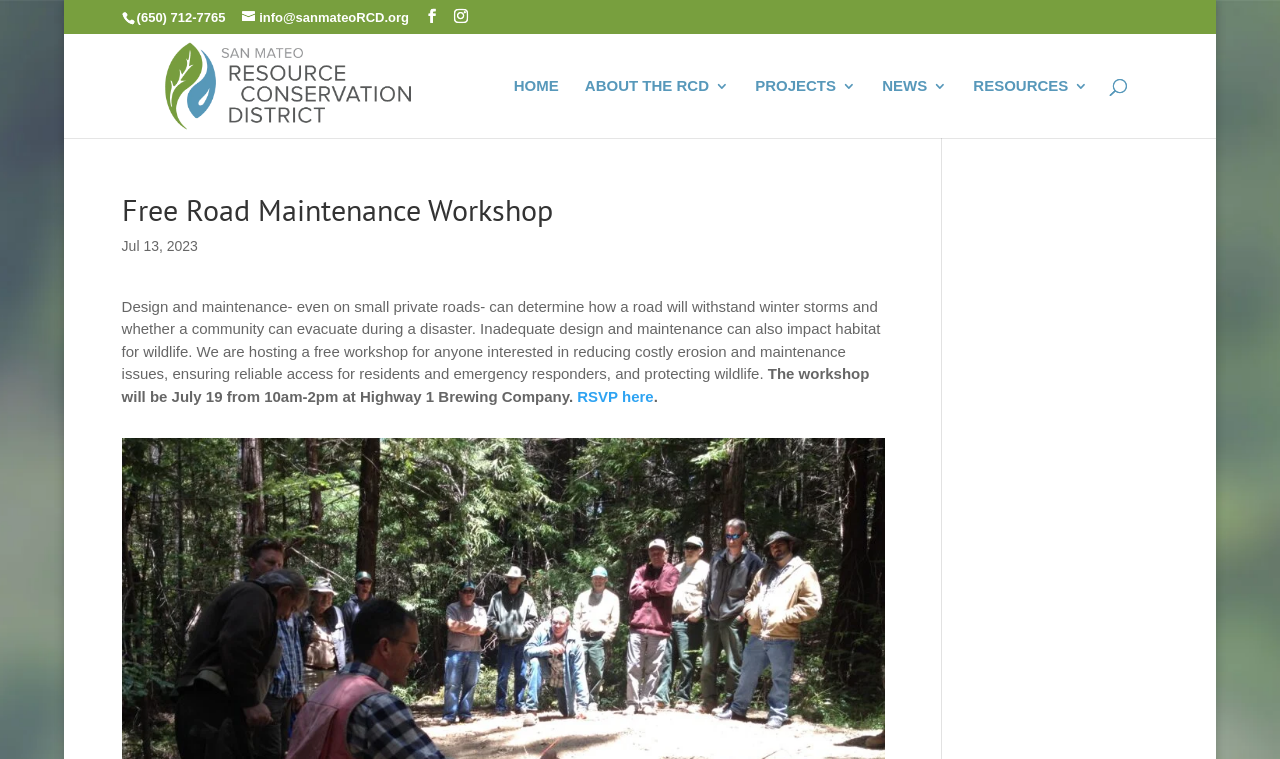Please specify the bounding box coordinates in the format (top-left x, top-left y, bottom-right x, bottom-right y), with values ranging from 0 to 1. Identify the bounding box for the UI component described as follows: NEWS

[0.689, 0.103, 0.74, 0.181]